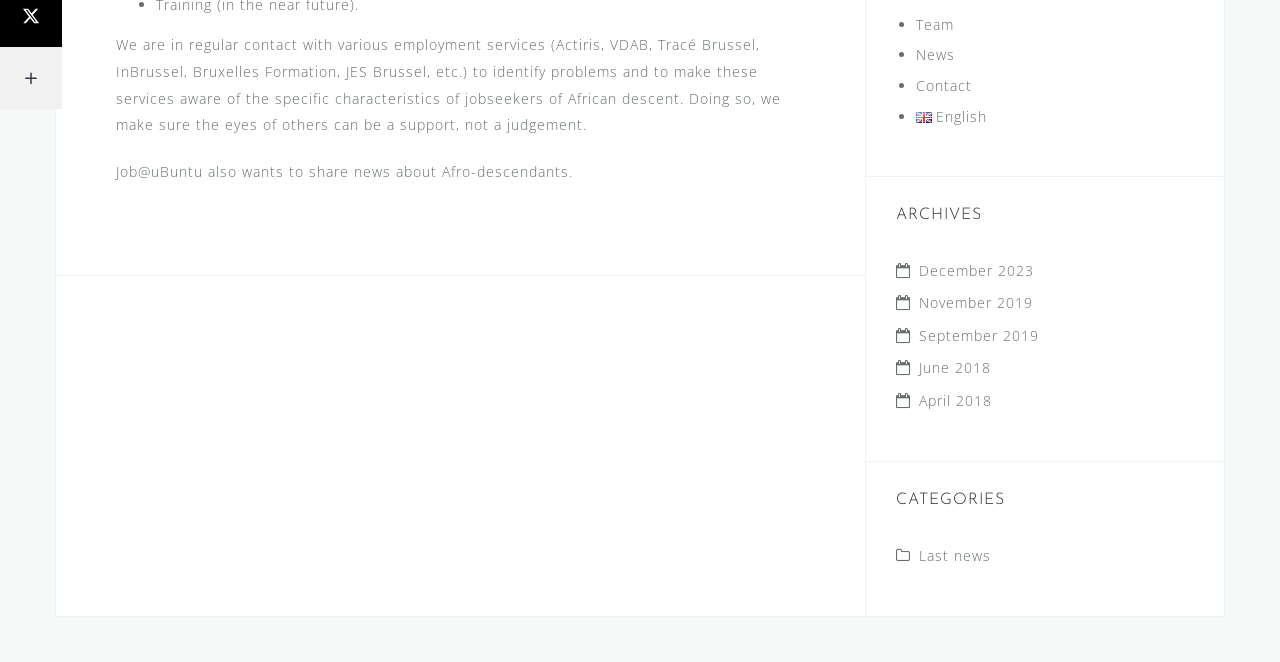Please provide the bounding box coordinates for the UI element as described: "Last news". The coordinates must be four floats between 0 and 1, represented as [left, top, right, bottom].

[0.718, 0.824, 0.774, 0.853]